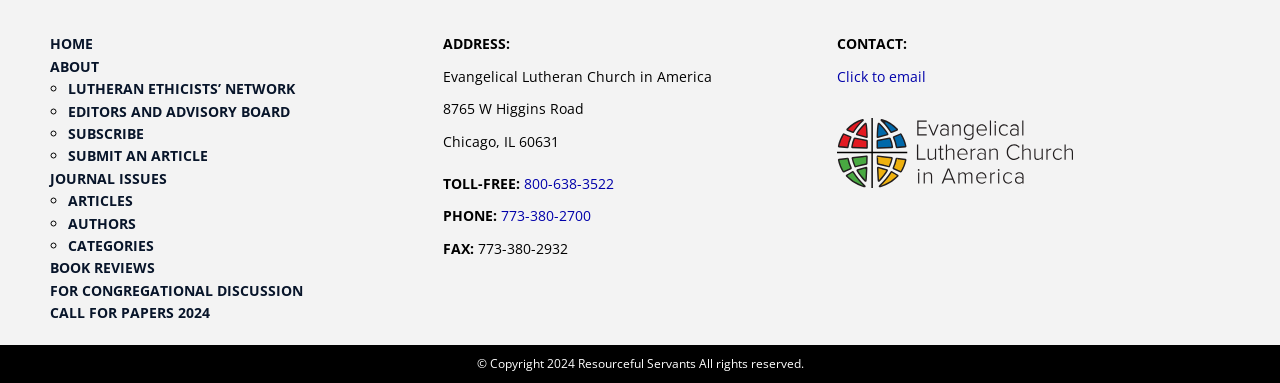Identify the bounding box for the element characterized by the following description: "Subscribe".

[0.053, 0.324, 0.112, 0.373]